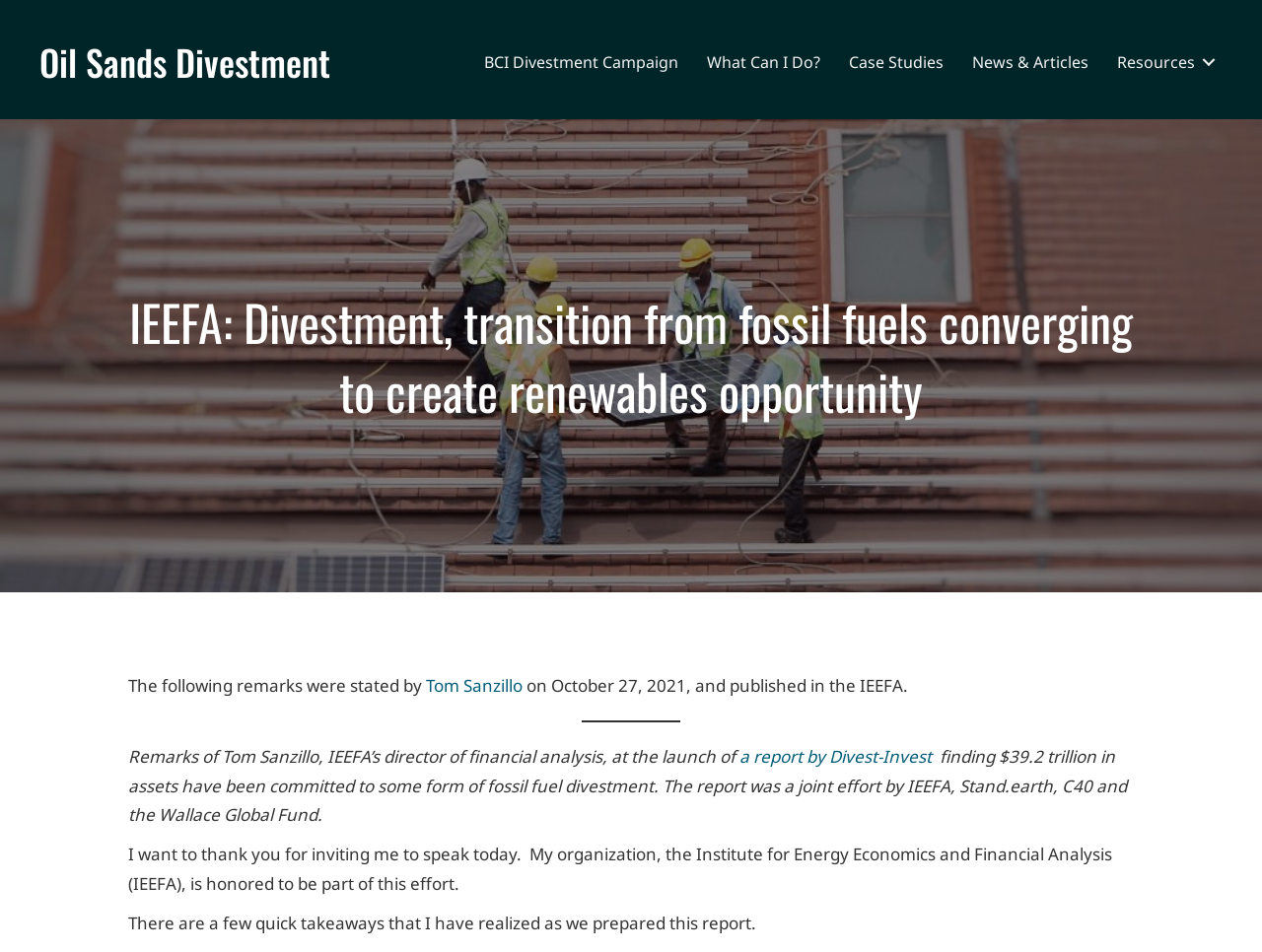Who stated the remarks?
Offer a detailed and exhaustive answer to the question.

I found the answer by looking at the text 'The following remarks were stated by' followed by a link 'Tom Sanzillo', which indicates that Tom Sanzillo is the one who stated the remarks.